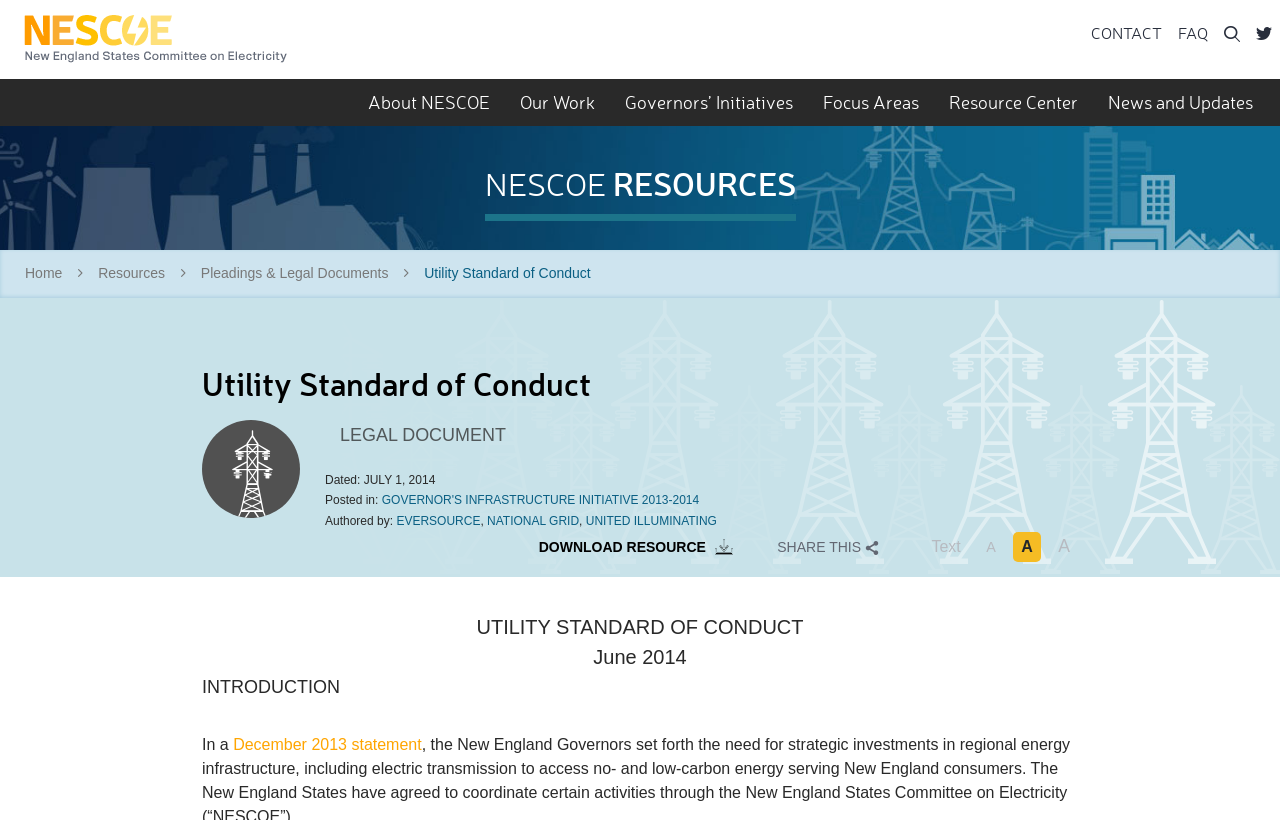Determine the bounding box coordinates for the element that should be clicked to follow this instruction: "view Governors’ Initiatives – 2014". The coordinates should be given as four float numbers between 0 and 1, in the format [left, top, right, bottom].

[0.463, 0.206, 0.631, 0.258]